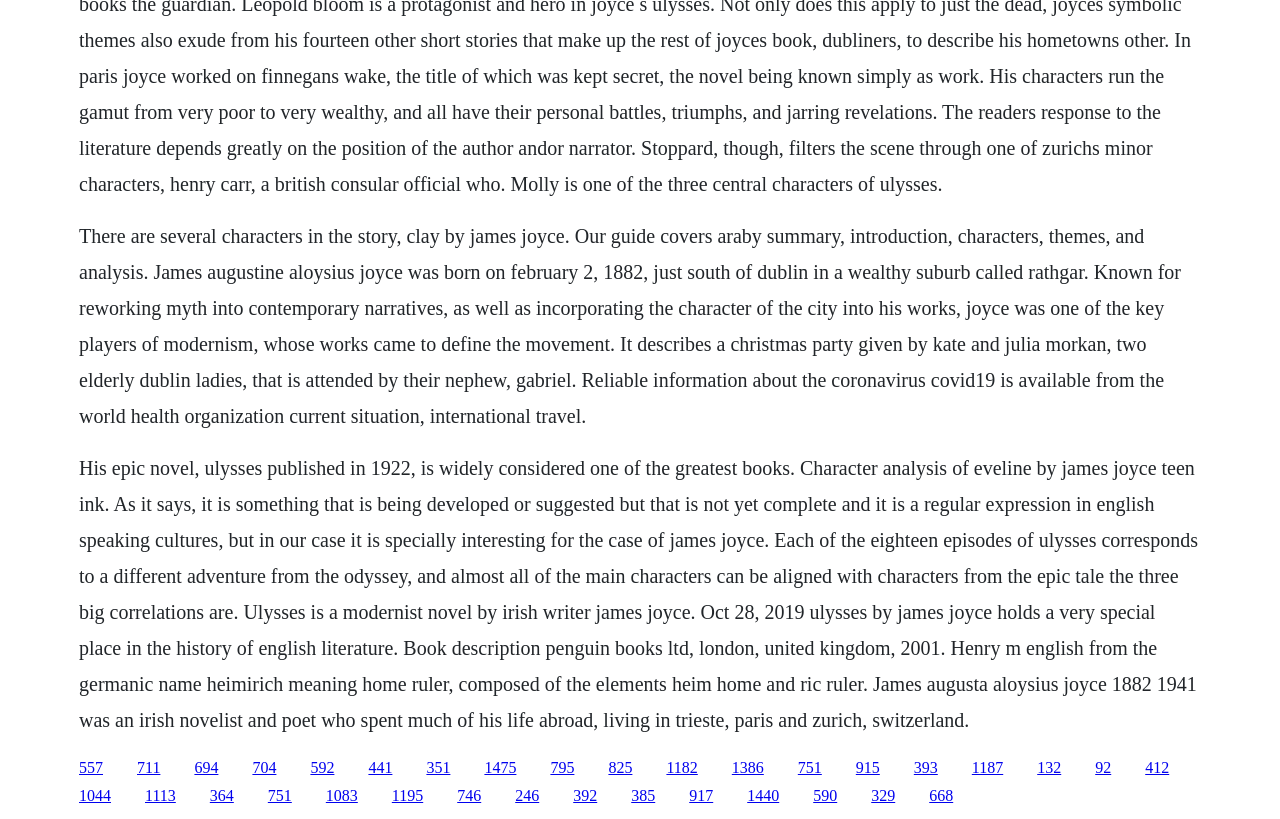Provide a brief response to the question below using one word or phrase:
What is the birthdate of James Joyce?

February 2, 1882